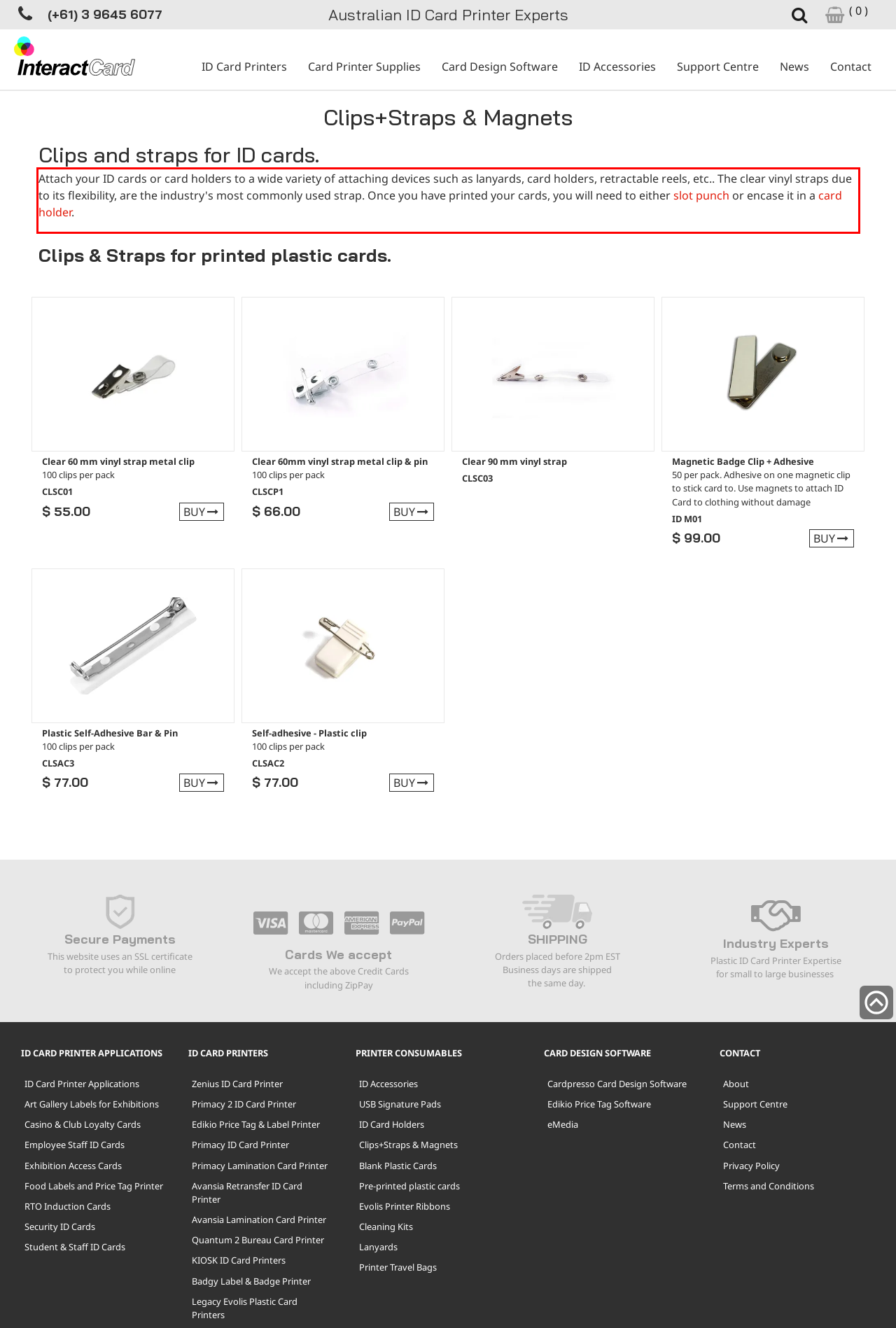Review the screenshot of the webpage and recognize the text inside the red rectangle bounding box. Provide the extracted text content.

Attach your ID cards or card holders to a wide variety of attaching devices such as lanyards, card holders, retractable reels, etc.. The clear vinyl straps due to its flexibility, are the industry's most commonly used strap. Once you have printed your cards, you will need to either slot punch or encase it in a card holder.